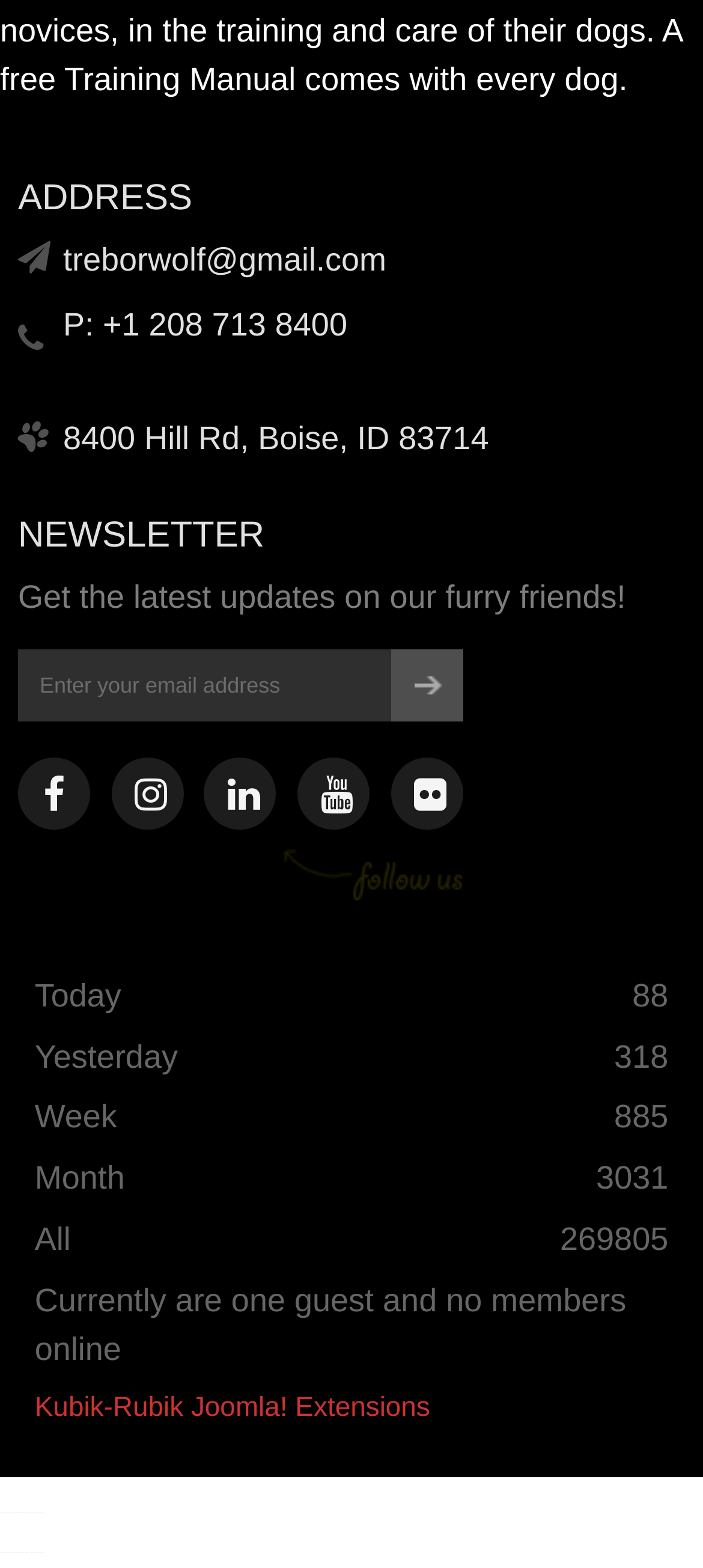Can you find the bounding box coordinates for the element to click on to achieve the instruction: "check careers"?

None